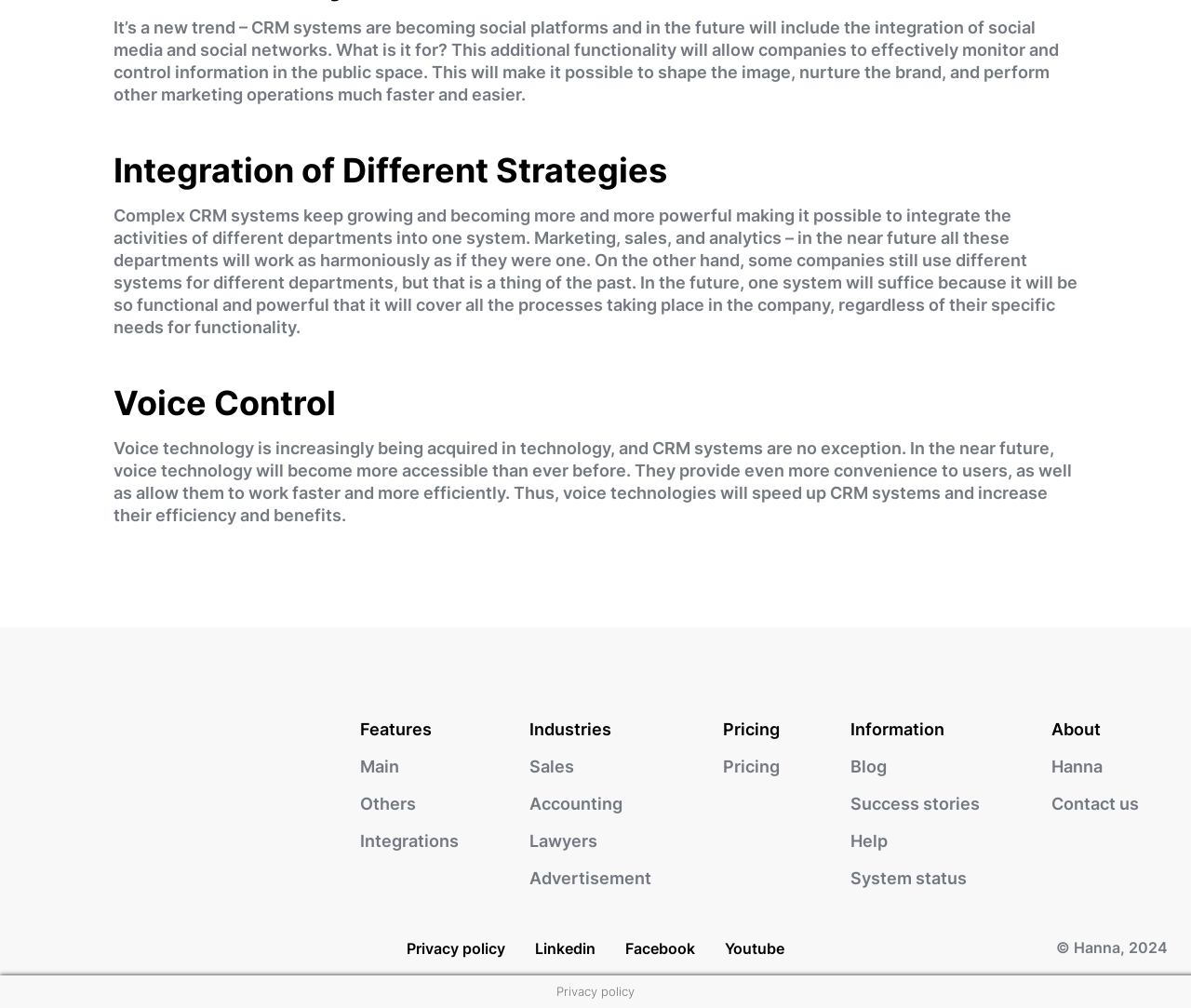Select the bounding box coordinates of the element I need to click to carry out the following instruction: "Read NEWS".

None